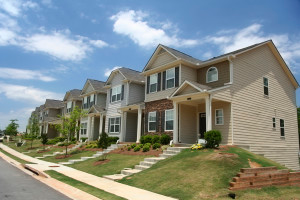Create an extensive and detailed description of the image.

The image showcases a picturesque row of modern townhouses or condos, set against a bright blue sky dotted with fluffy white clouds. These well-maintained residences feature distinct architectural styles, with a harmonious mix of siding and brick facades that enhance their curb appeal. Lush greenery and thoughtfully landscaped lawns flank the walkways, contributing to a welcoming atmosphere. This scene captures the essence of urban living where natural light is maximized, making it an ideal setting for window tinting solutions. The benefits of such treatments include glare reduction and increased privacy, allowing residents to enjoy their homes comfortably while preserving their views.